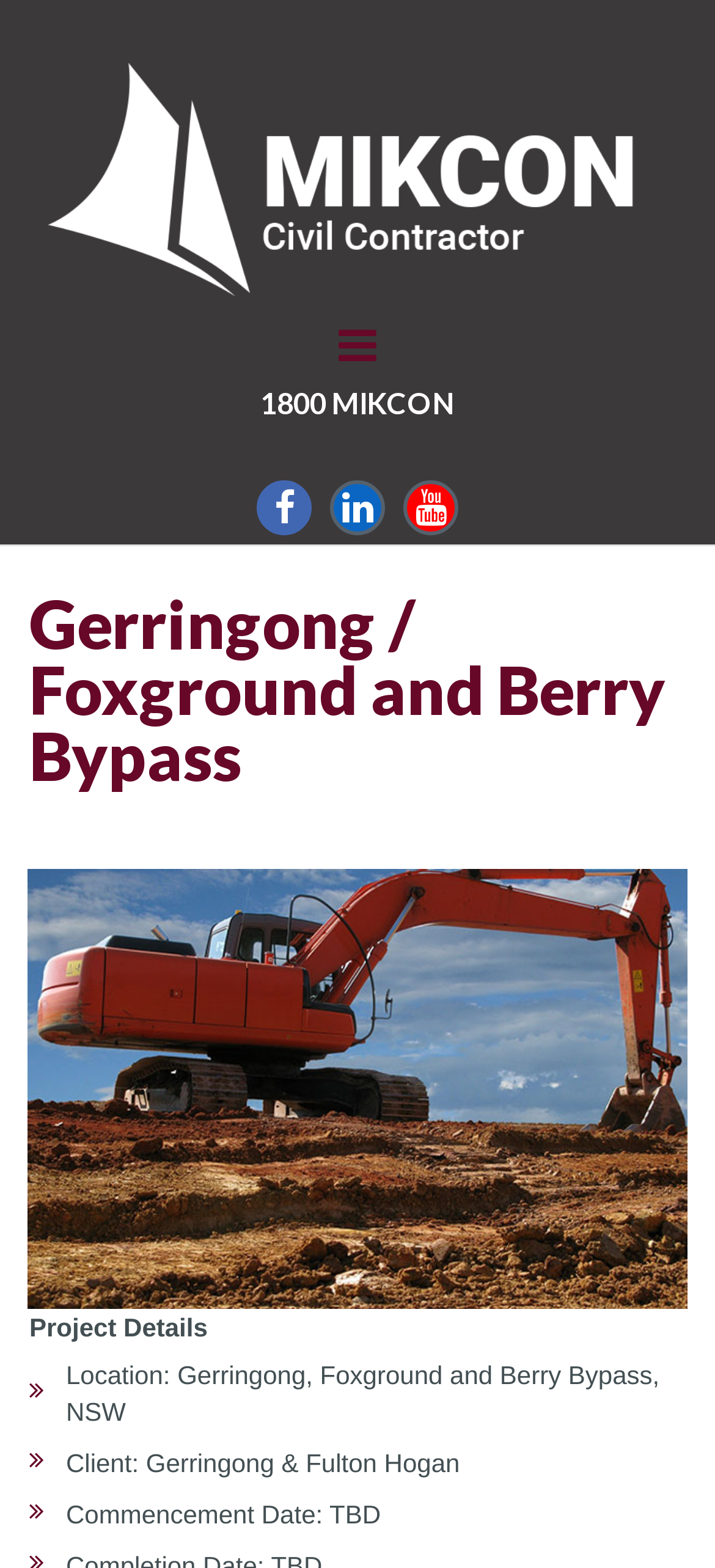Please answer the following question using a single word or phrase: 
What is the phone number of the contact?

1800 MIKCON